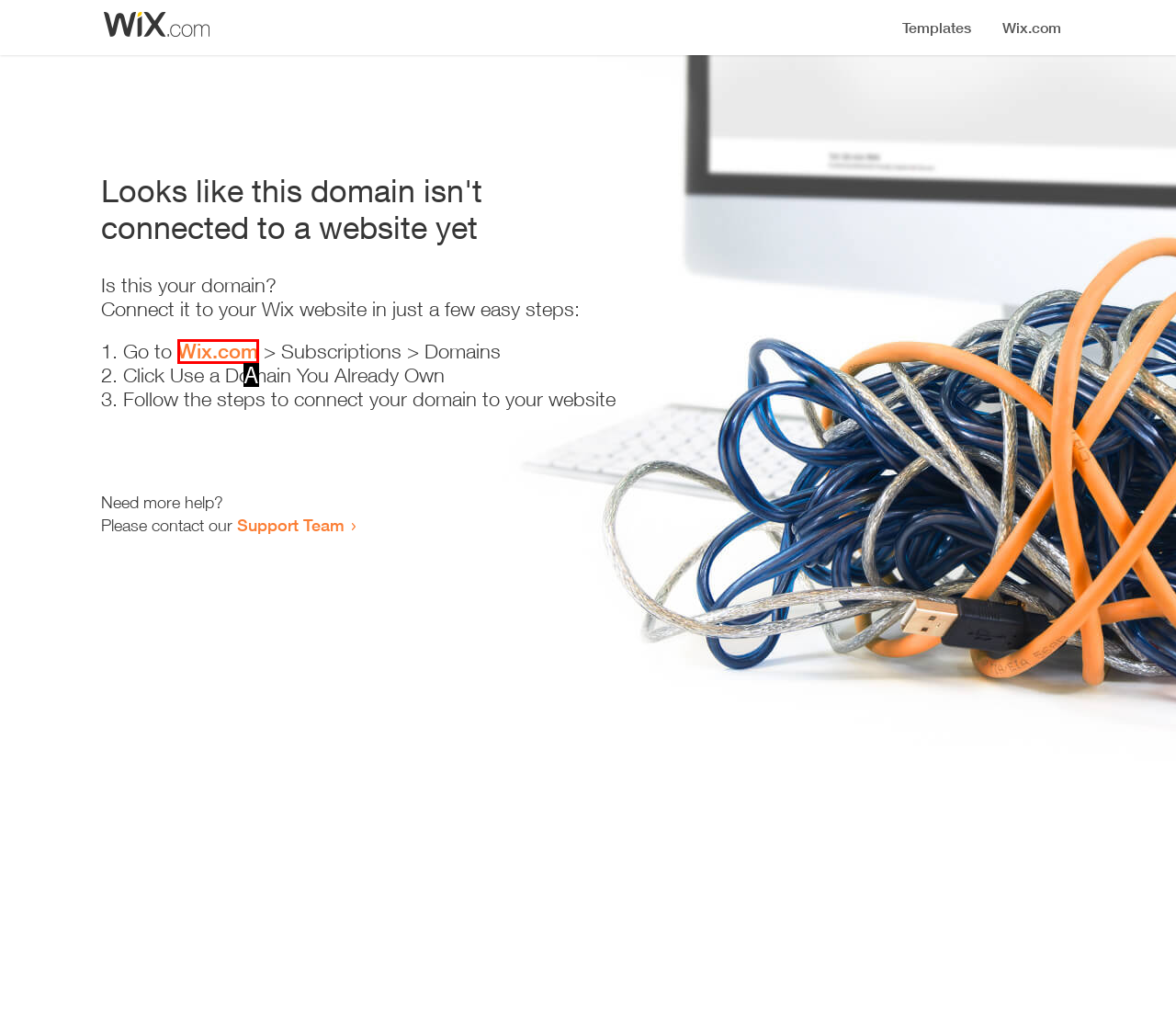Look at the description: Wix.com
Determine the letter of the matching UI element from the given choices.

A